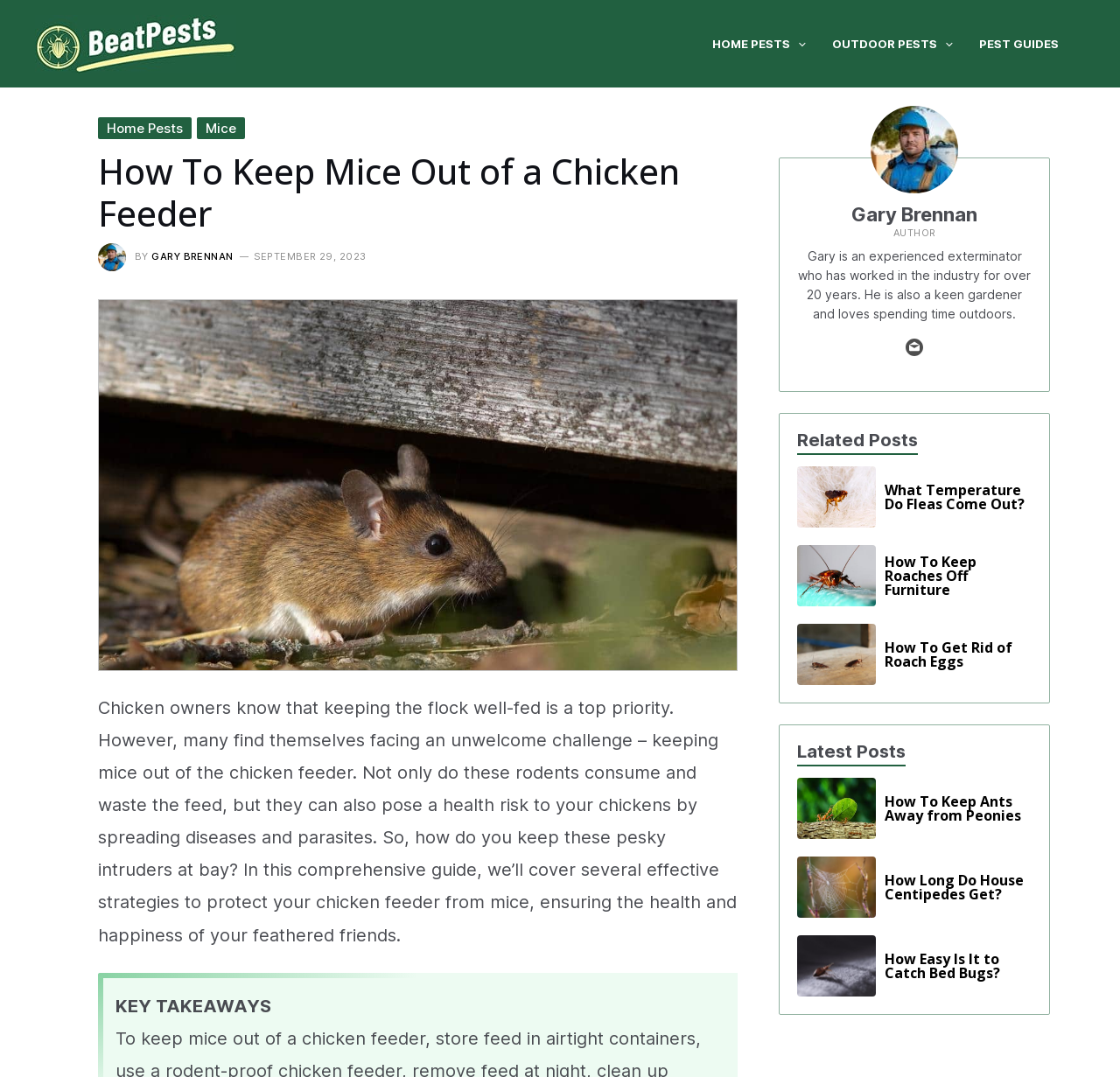What type of image is present in the figure?
We need a detailed and meticulous answer to the question.

The figure contains an image of mice, which is evident from the image description 'Mice 6' and the context of the article.